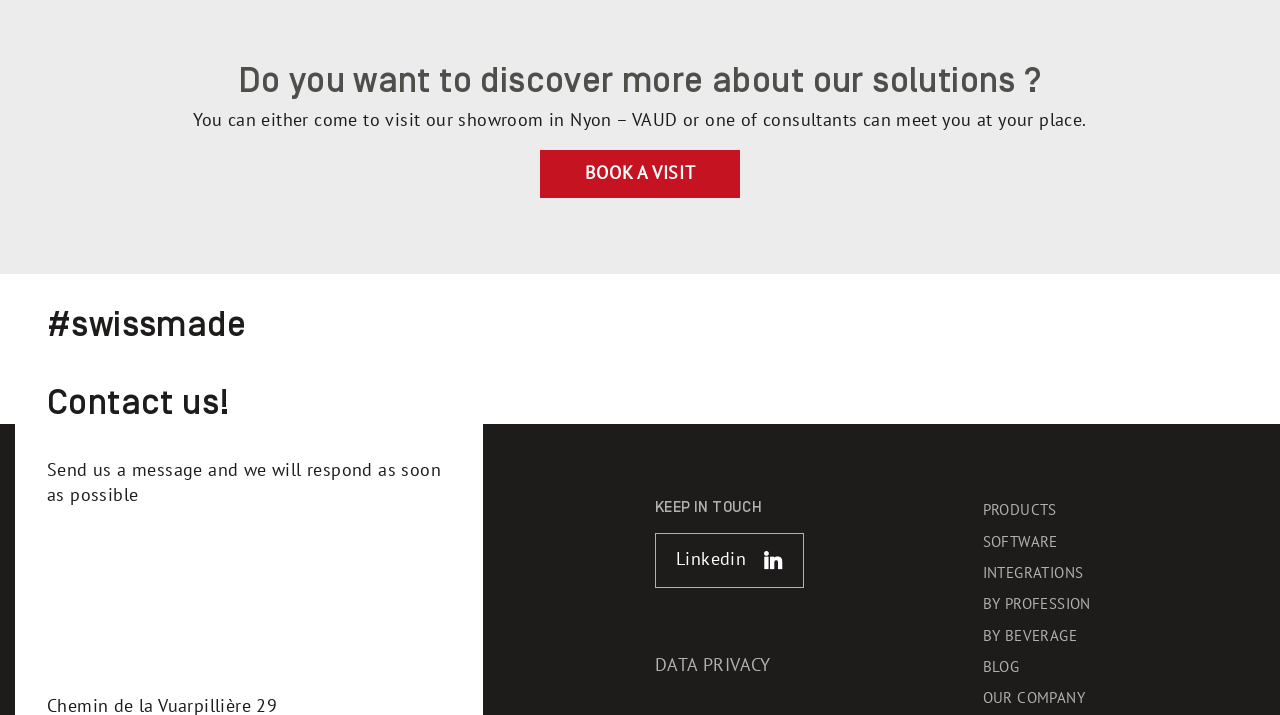Please provide a brief answer to the question using only one word or phrase: 
What is the contact method mentioned on the webpage?

Send a message